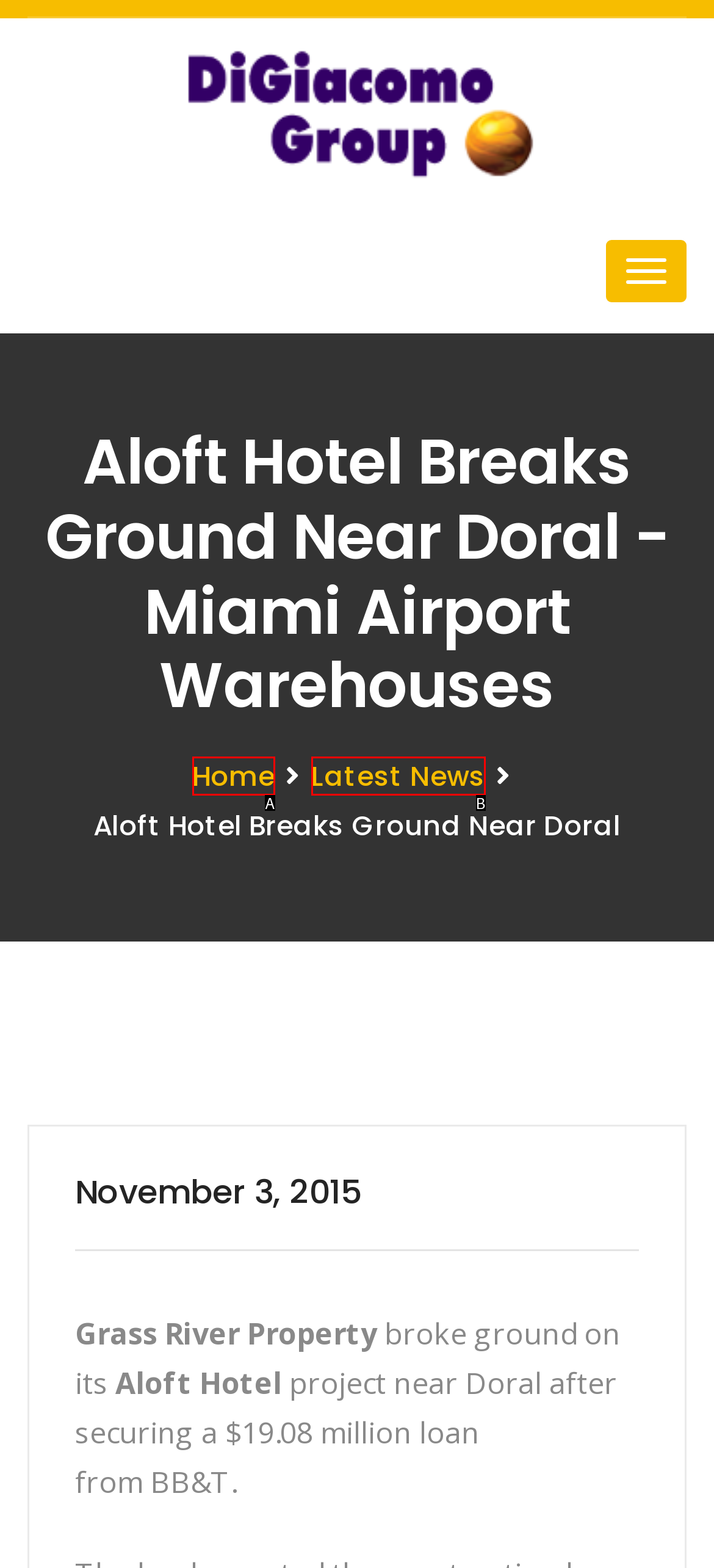With the provided description: Home, select the most suitable HTML element. Respond with the letter of the selected option.

A